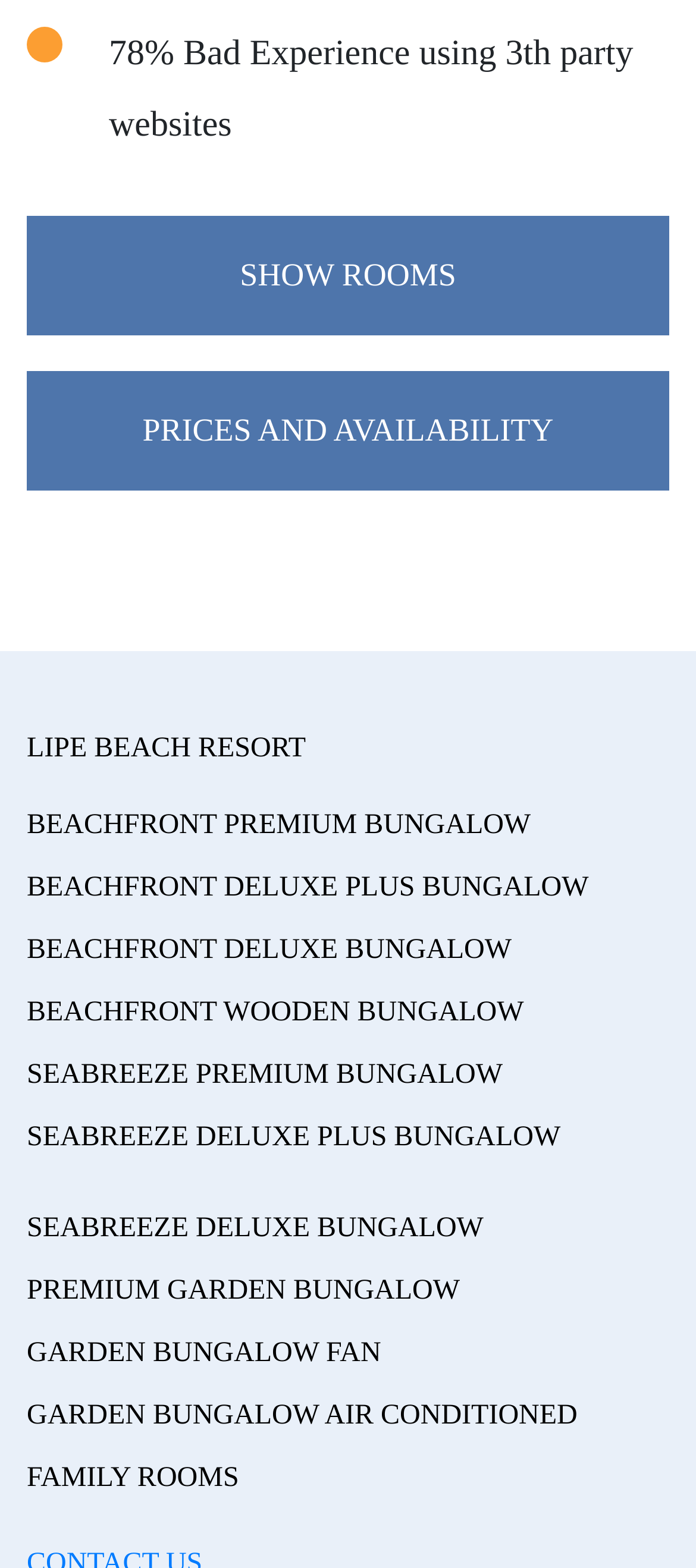Based on the image, provide a detailed response to the question:
What is the bad experience percentage?

The percentage of bad experience is mentioned in the static text at the top of the webpage, which says '78% Bad Experience using 3rd party websites'.